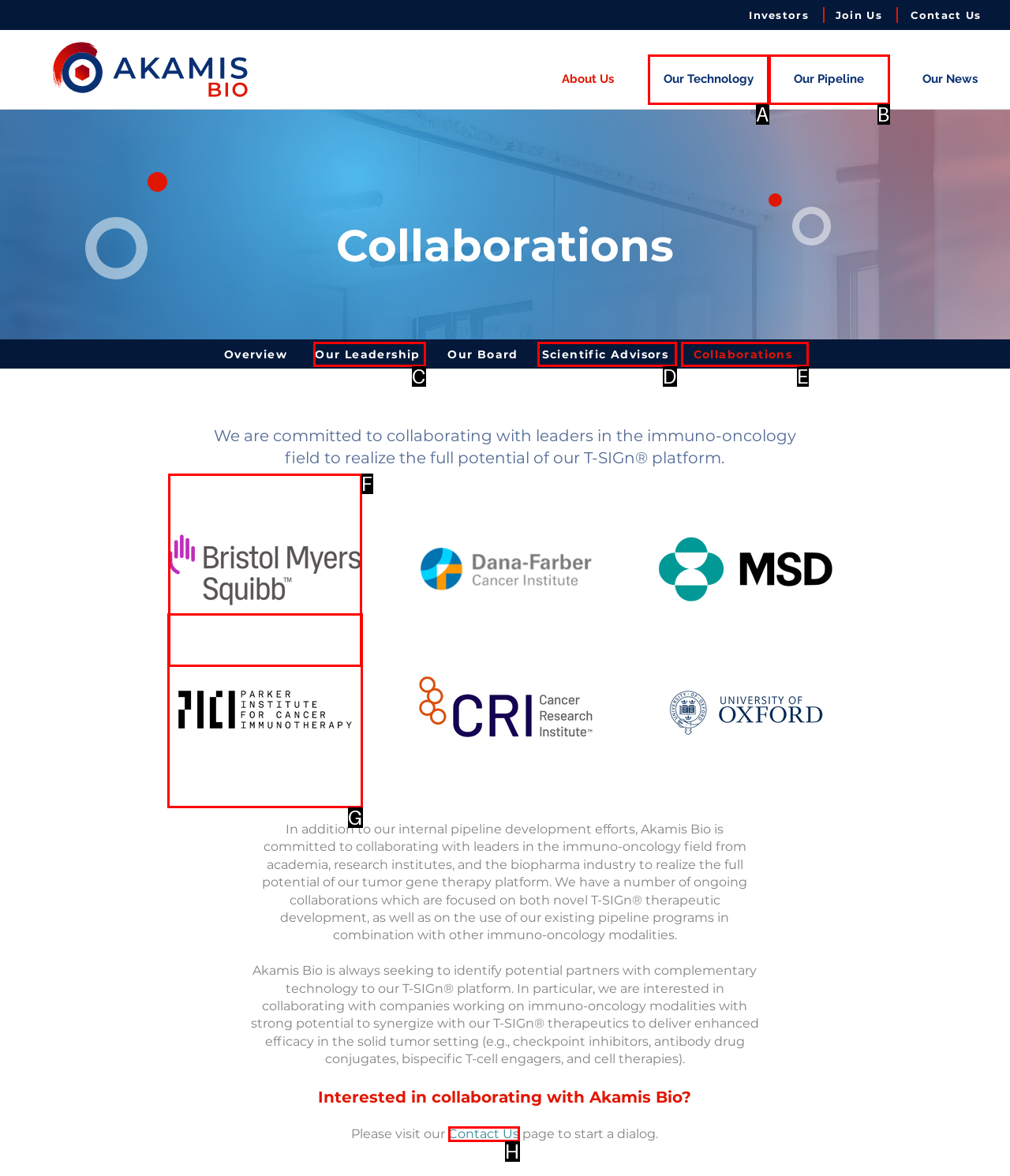Point out the option that aligns with the description: Collaborations
Provide the letter of the corresponding choice directly.

E